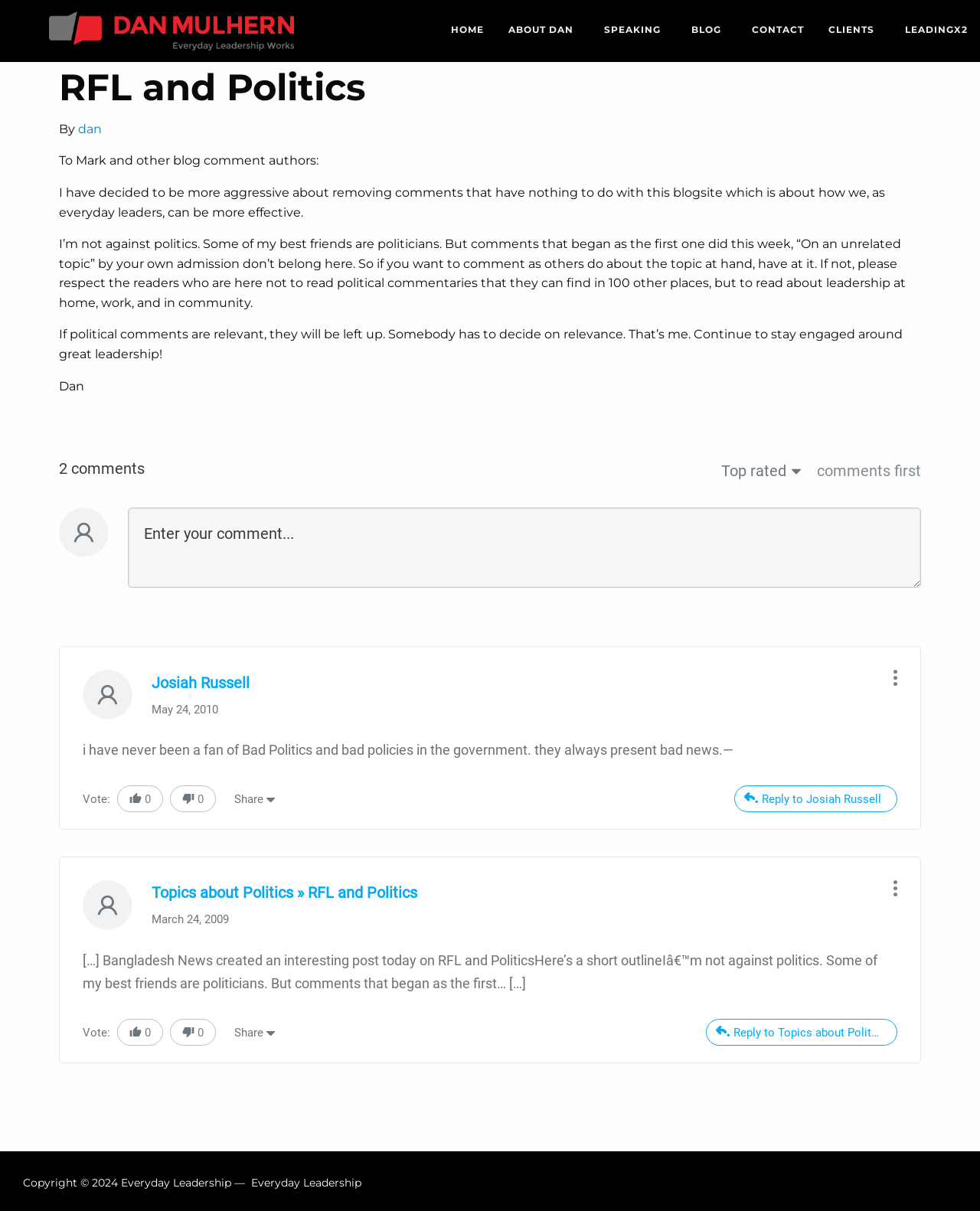Find the bounding box coordinates of the area that needs to be clicked in order to achieve the following instruction: "Click on the 'Reply to Josiah Russell' button". The coordinates should be specified as four float numbers between 0 and 1, i.e., [left, top, right, bottom].

[0.749, 0.648, 0.916, 0.671]